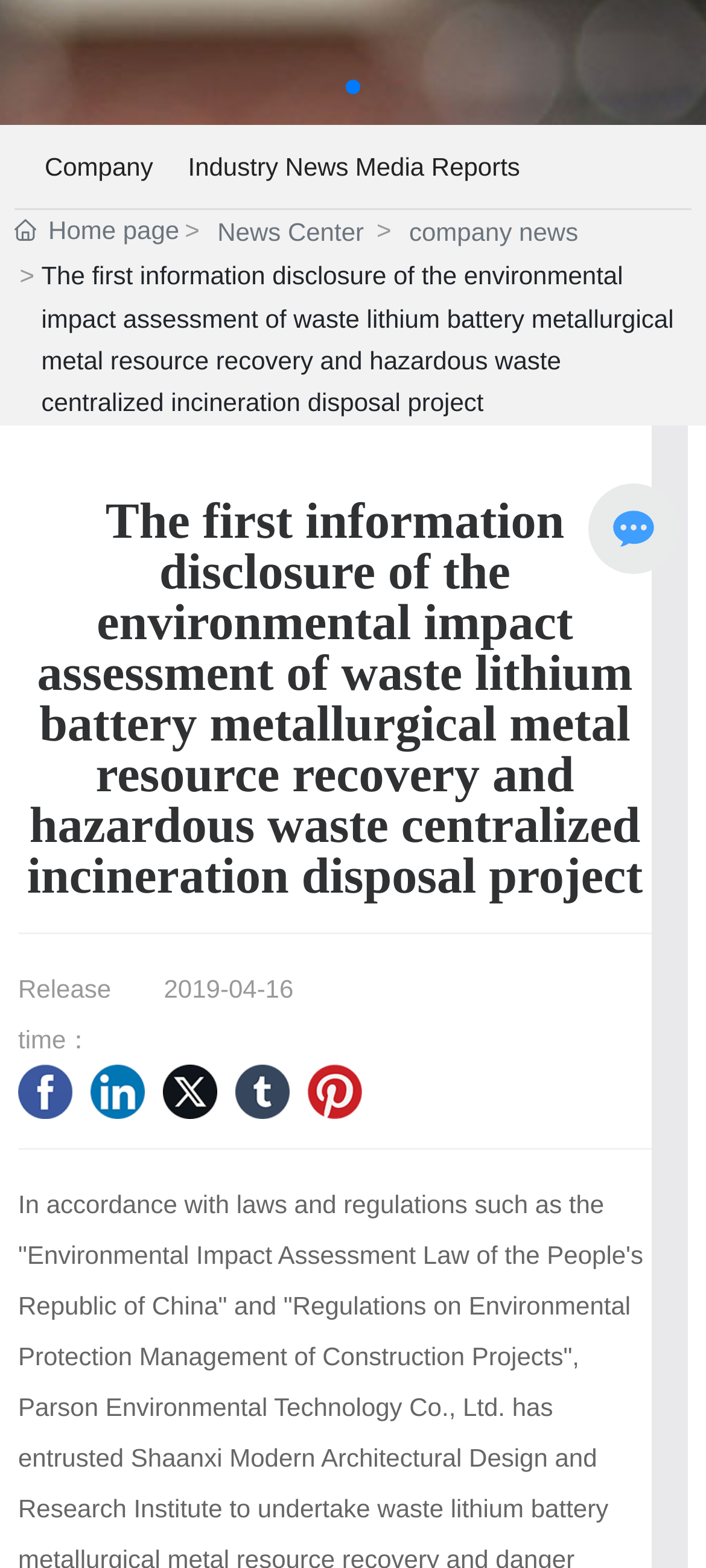Identify the bounding box coordinates for the UI element described as follows: "company news". Ensure the coordinates are four float numbers between 0 and 1, formatted as [left, top, right, bottom].

[0.02, 0.085, 0.26, 0.127]